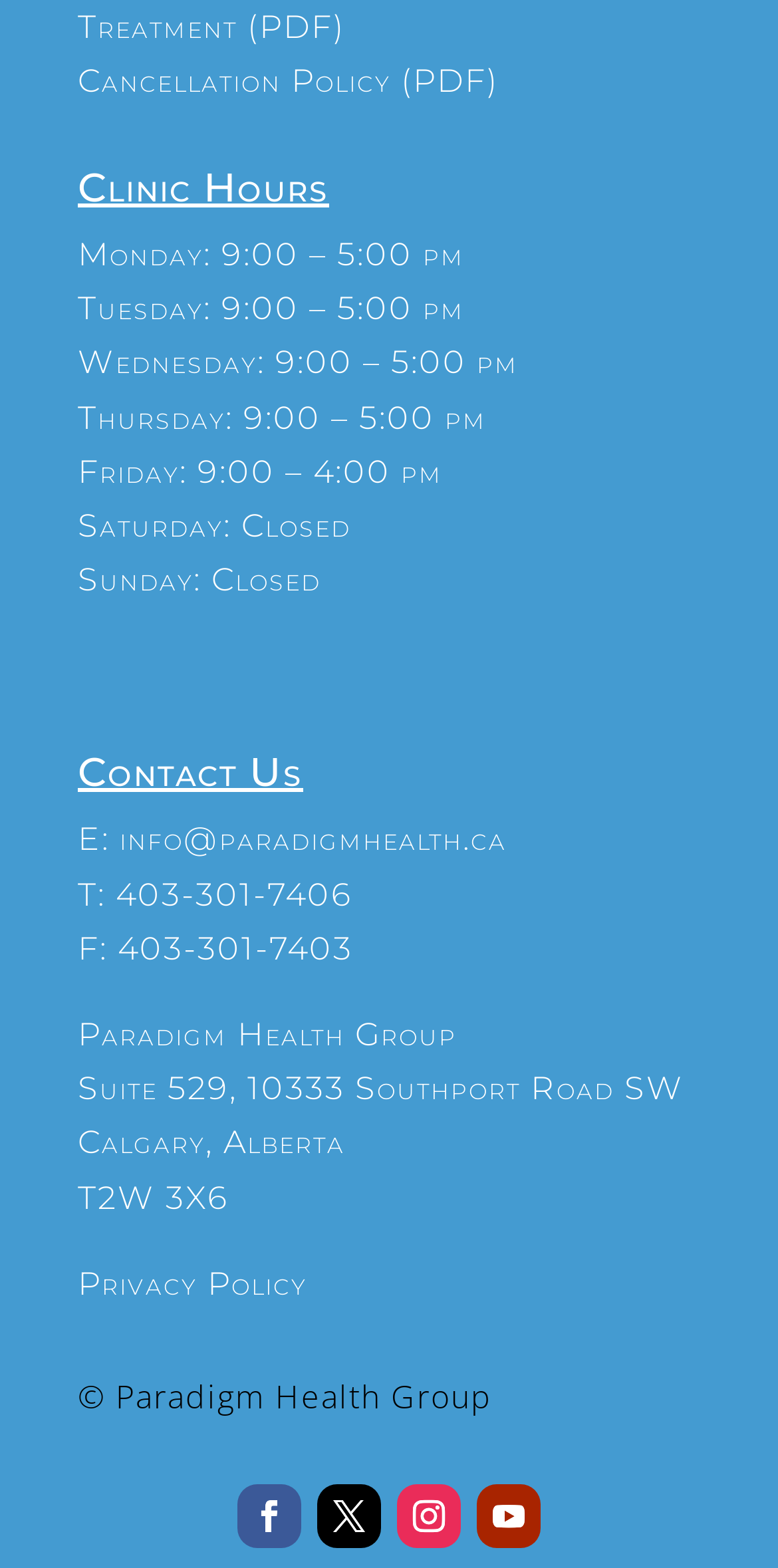What is the fax number? Using the information from the screenshot, answer with a single word or phrase.

403-301-7403